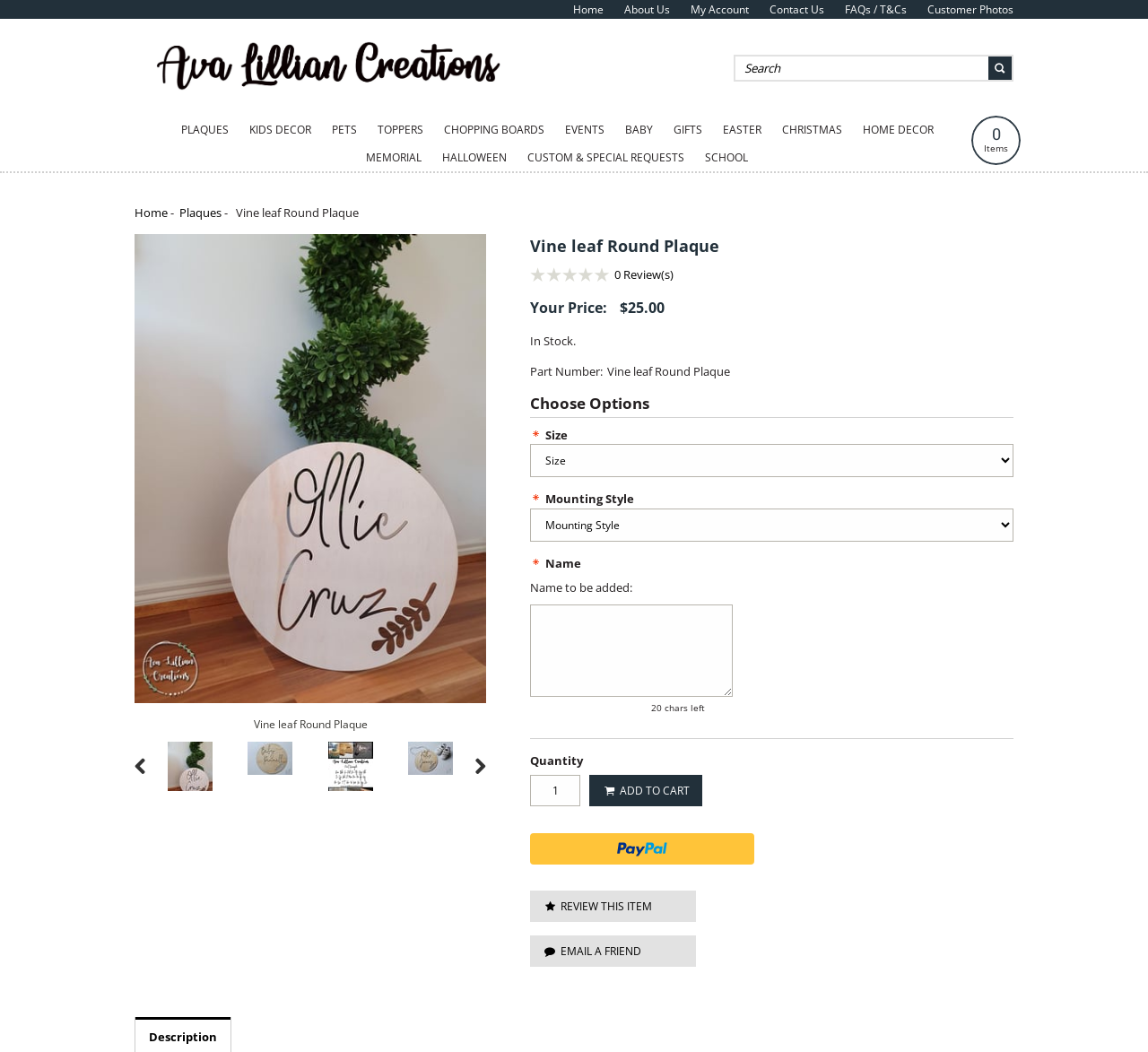Could you determine the bounding box coordinates of the clickable element to complete the instruction: "View product details"? Provide the coordinates as four float numbers between 0 and 1, i.e., [left, top, right, bottom].

[0.117, 0.223, 0.423, 0.668]